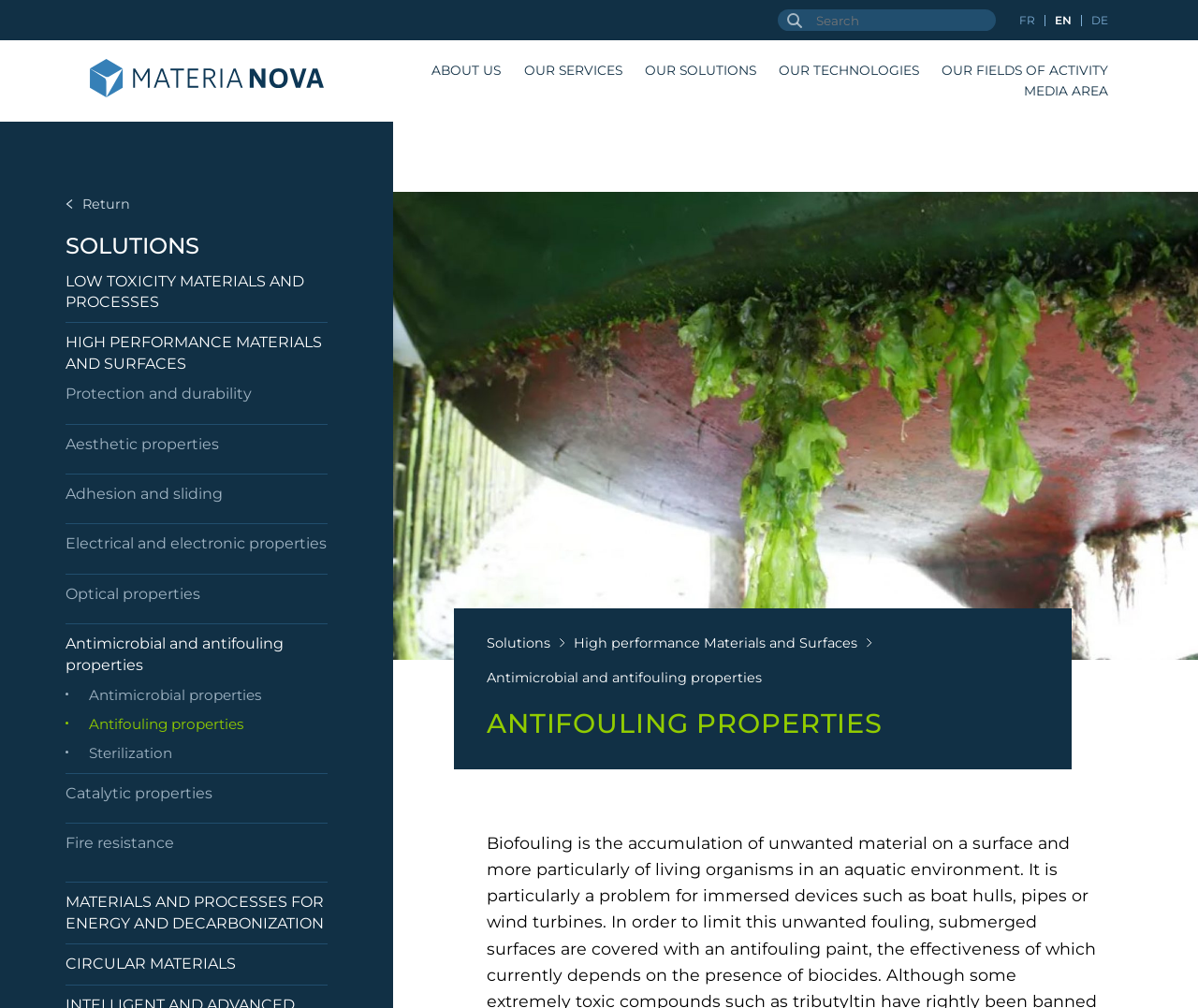Could you provide the bounding box coordinates for the portion of the screen to click to complete this instruction: "Click the 'Jobs' button"?

None